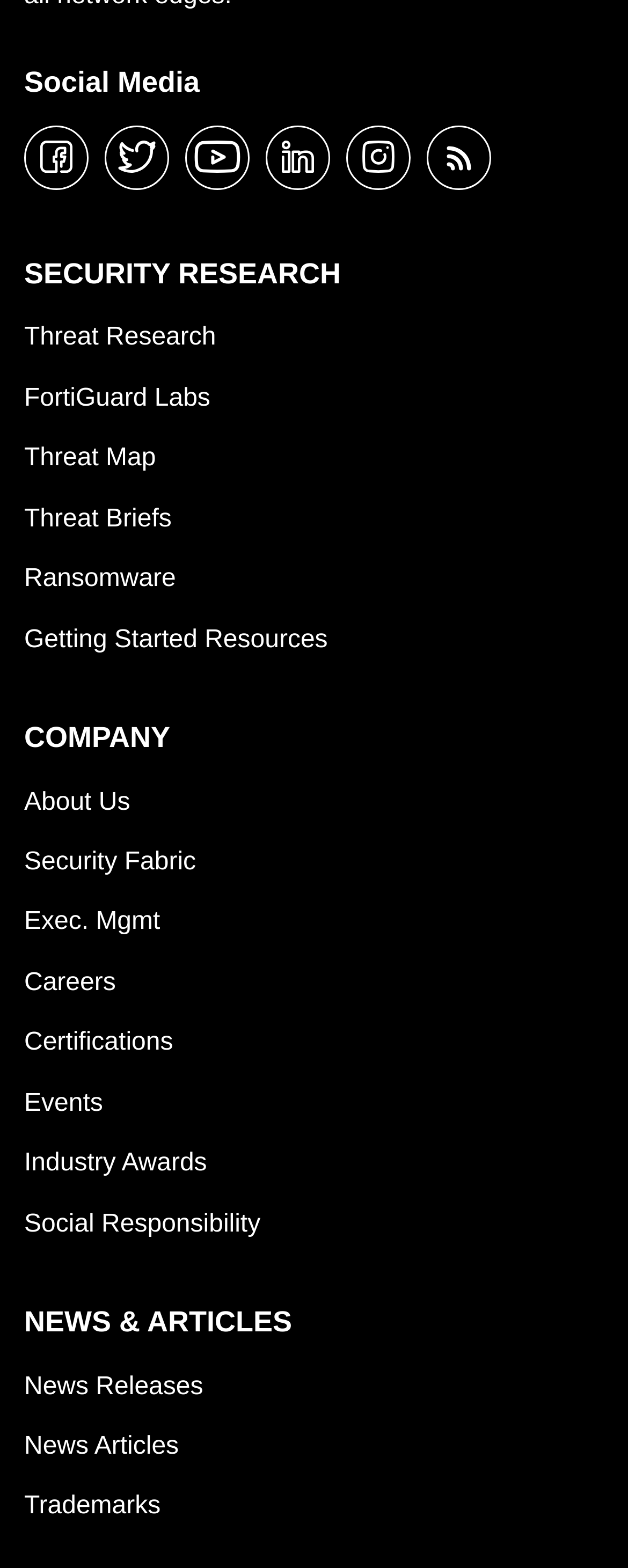Predict the bounding box coordinates of the UI element that matches this description: "Threat Map". The coordinates should be in the format [left, top, right, bottom] with each value between 0 and 1.

[0.038, 0.273, 0.248, 0.312]